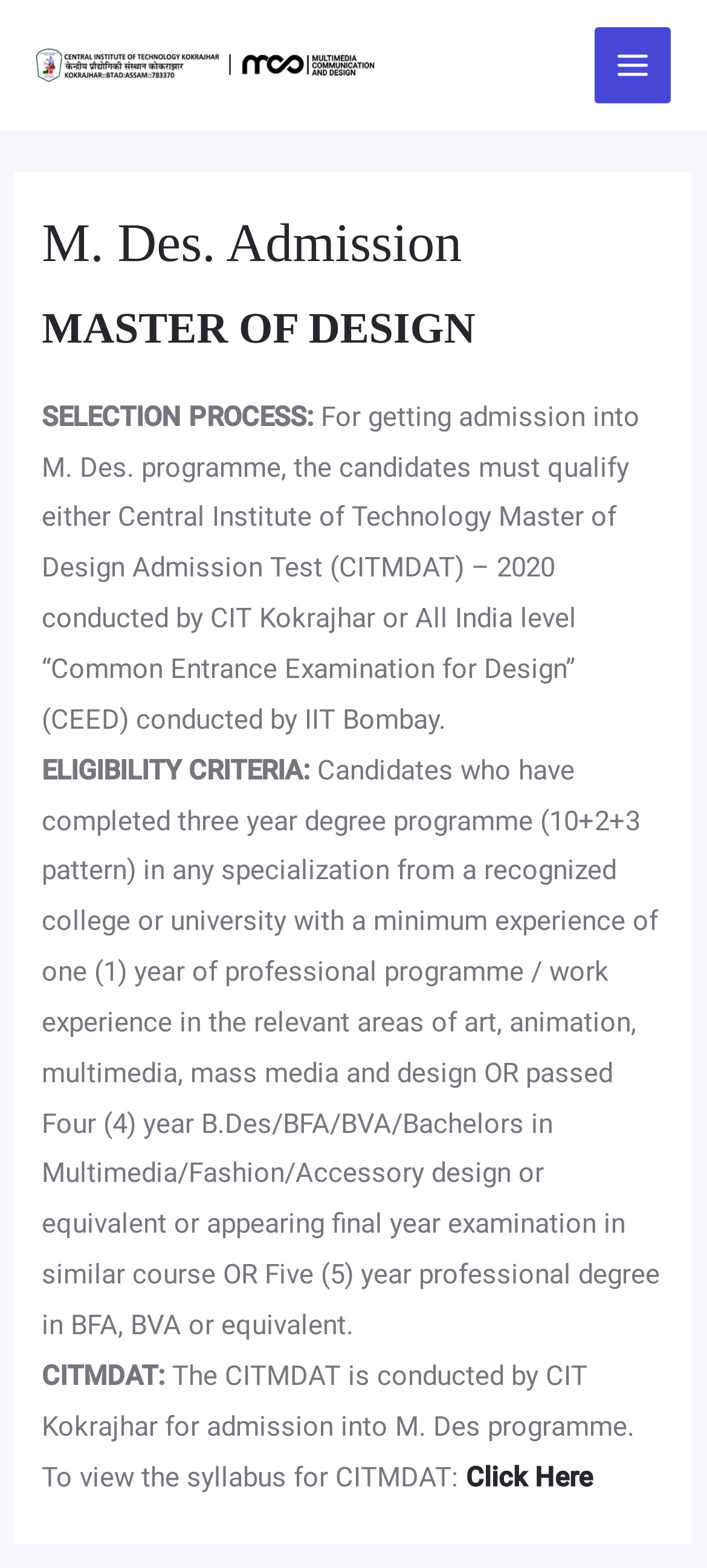Given the following UI element description: "alt="Multimedia Communication and Design"", find the bounding box coordinates in the webpage screenshot.

[0.051, 0.03, 0.556, 0.051]